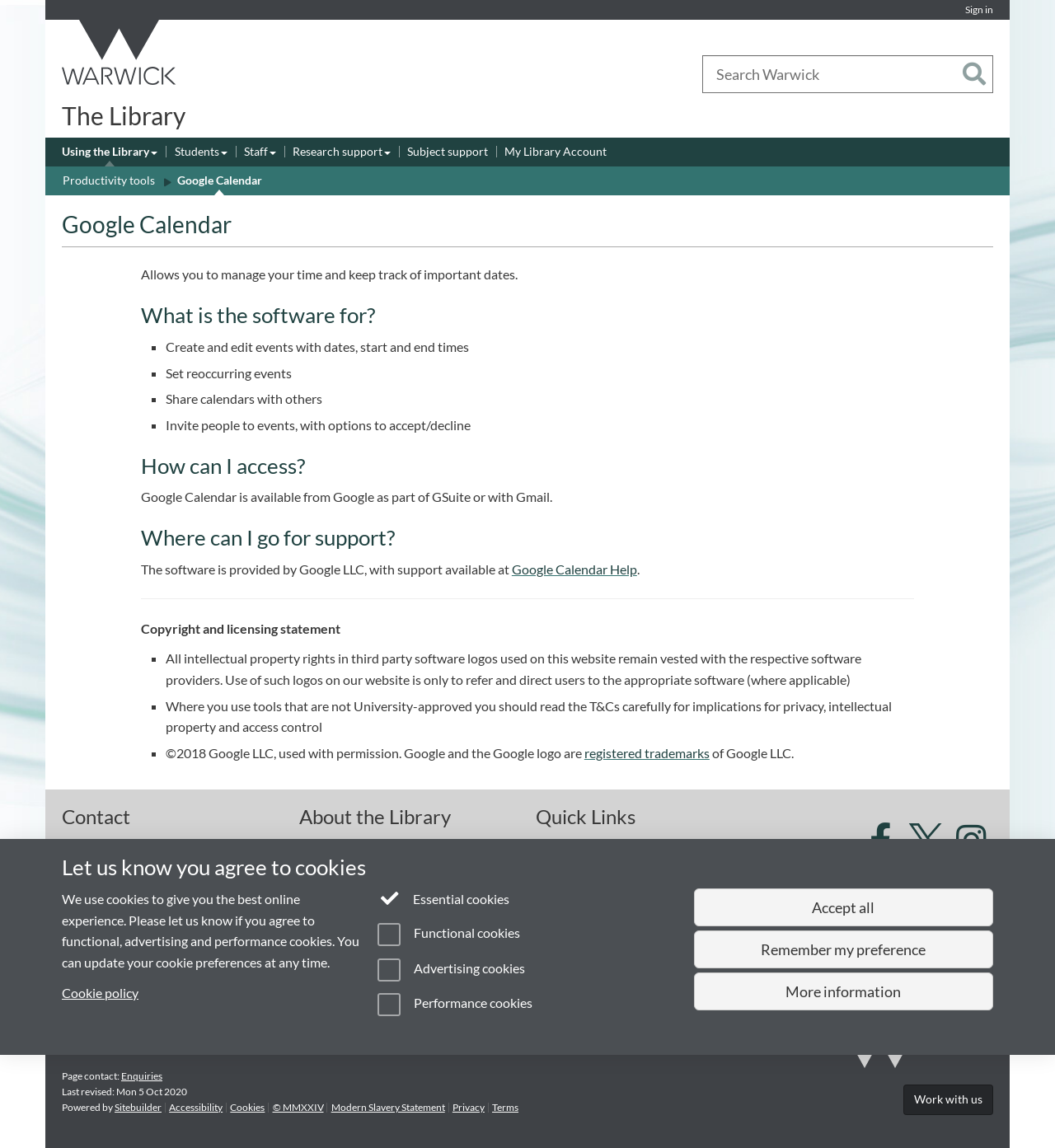Find the bounding box coordinates of the clickable area that will achieve the following instruction: "Sign in".

[0.915, 0.003, 0.941, 0.014]